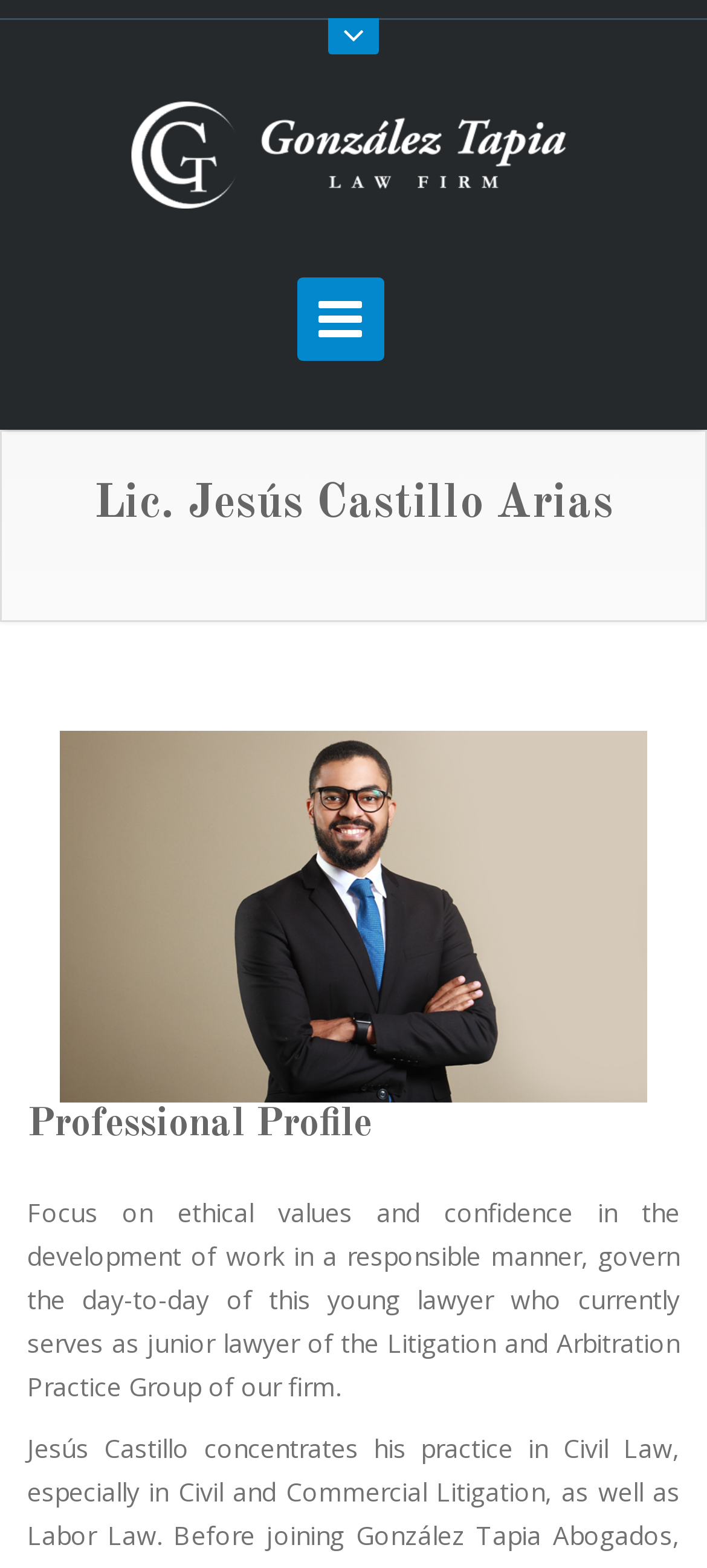Please answer the following question as detailed as possible based on the image: 
What is the lawyer's current role?

I found the lawyer's current role by reading the static text element that describes the lawyer's profile, which mentions that the lawyer currently serves as a junior lawyer of the Litigation and Arbitration Practice Group of the firm.